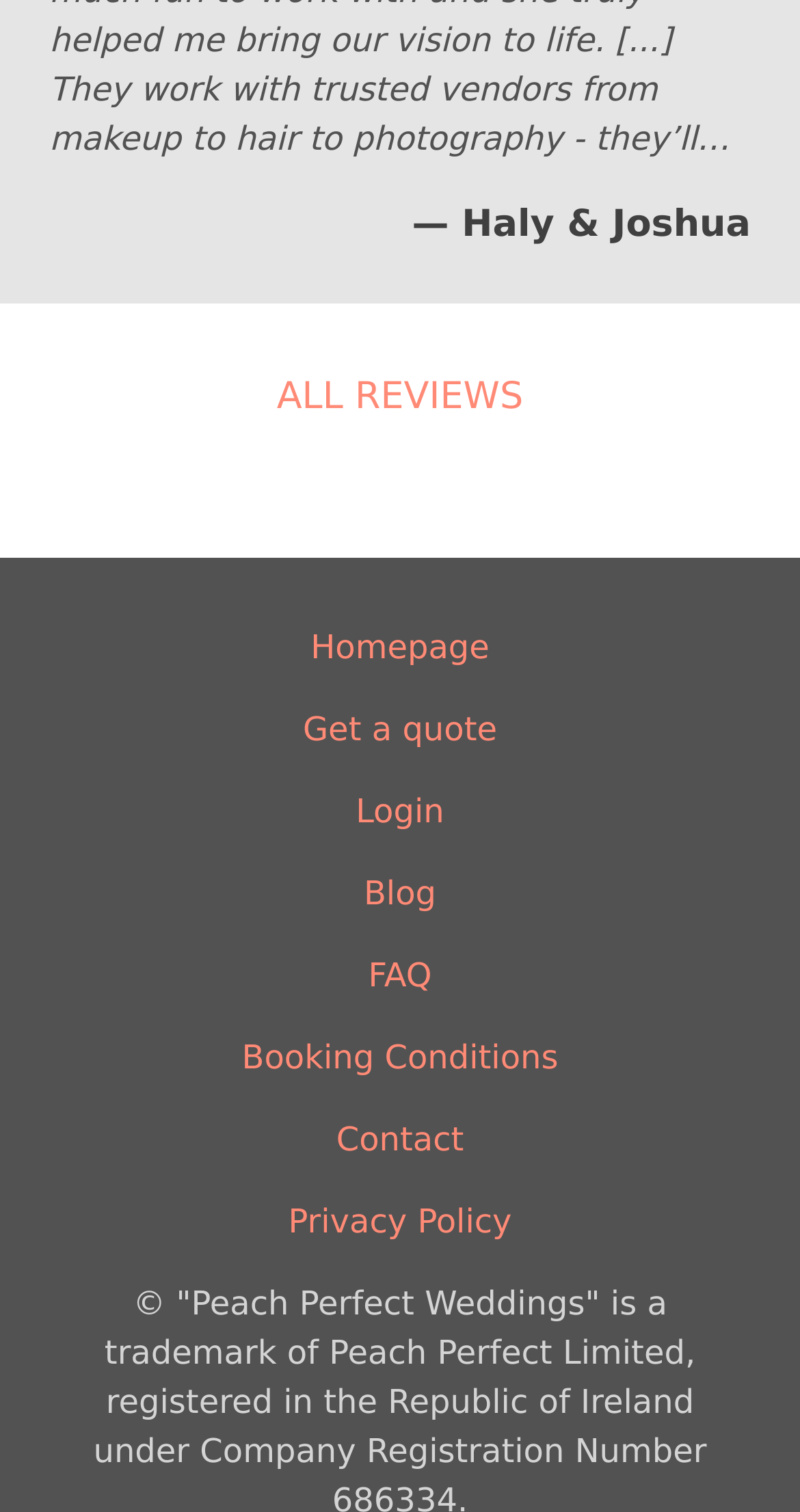Please provide a comprehensive response to the question based on the details in the image: What is the name of the authors?

The figcaption element contains two static text elements, one with the text '—' and another with the text 'Haly & Joshua', which suggests that Haly and Joshua are the authors.